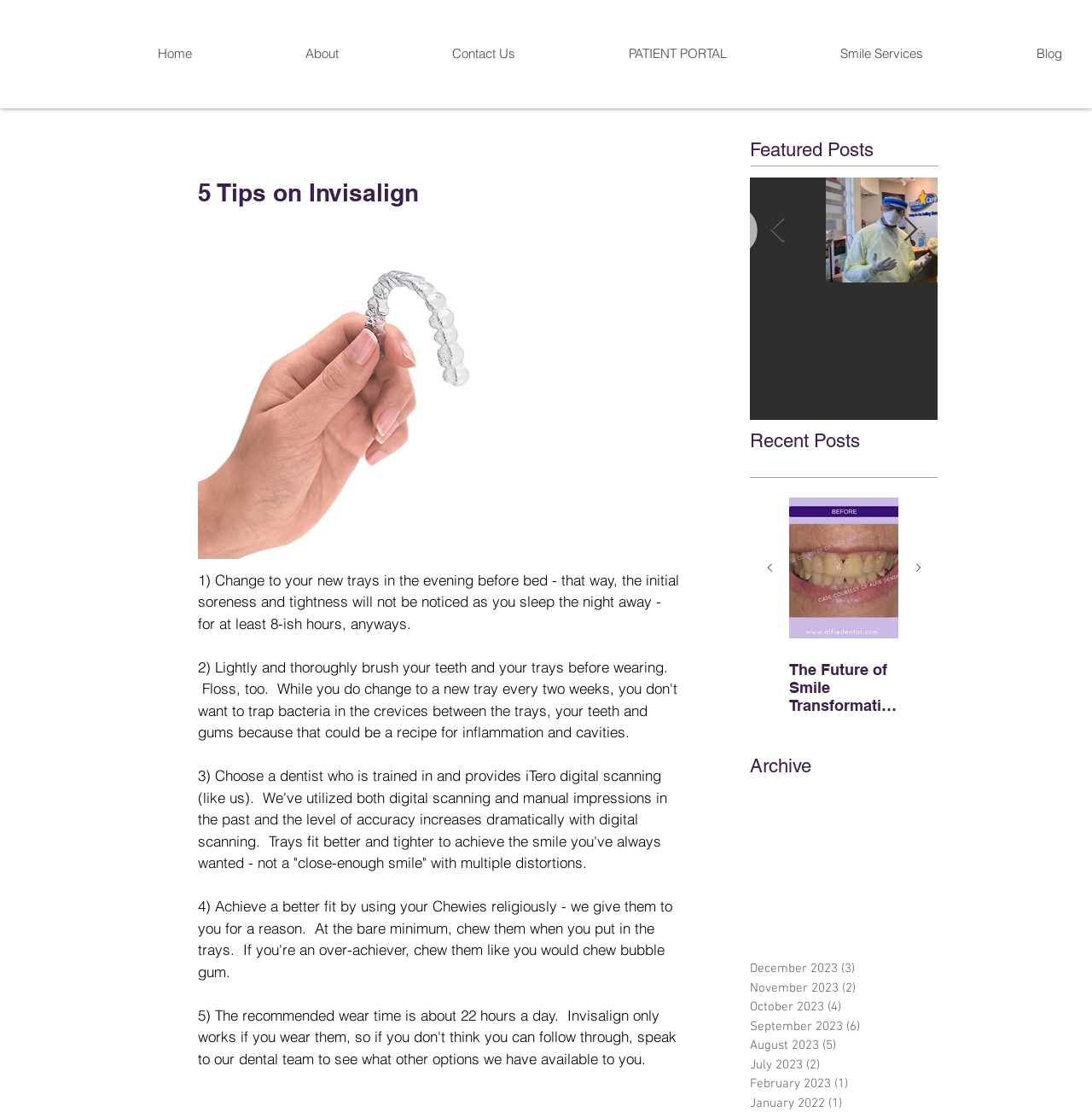Identify the main heading of the webpage and provide its text content.

5 Tips on Invisalign